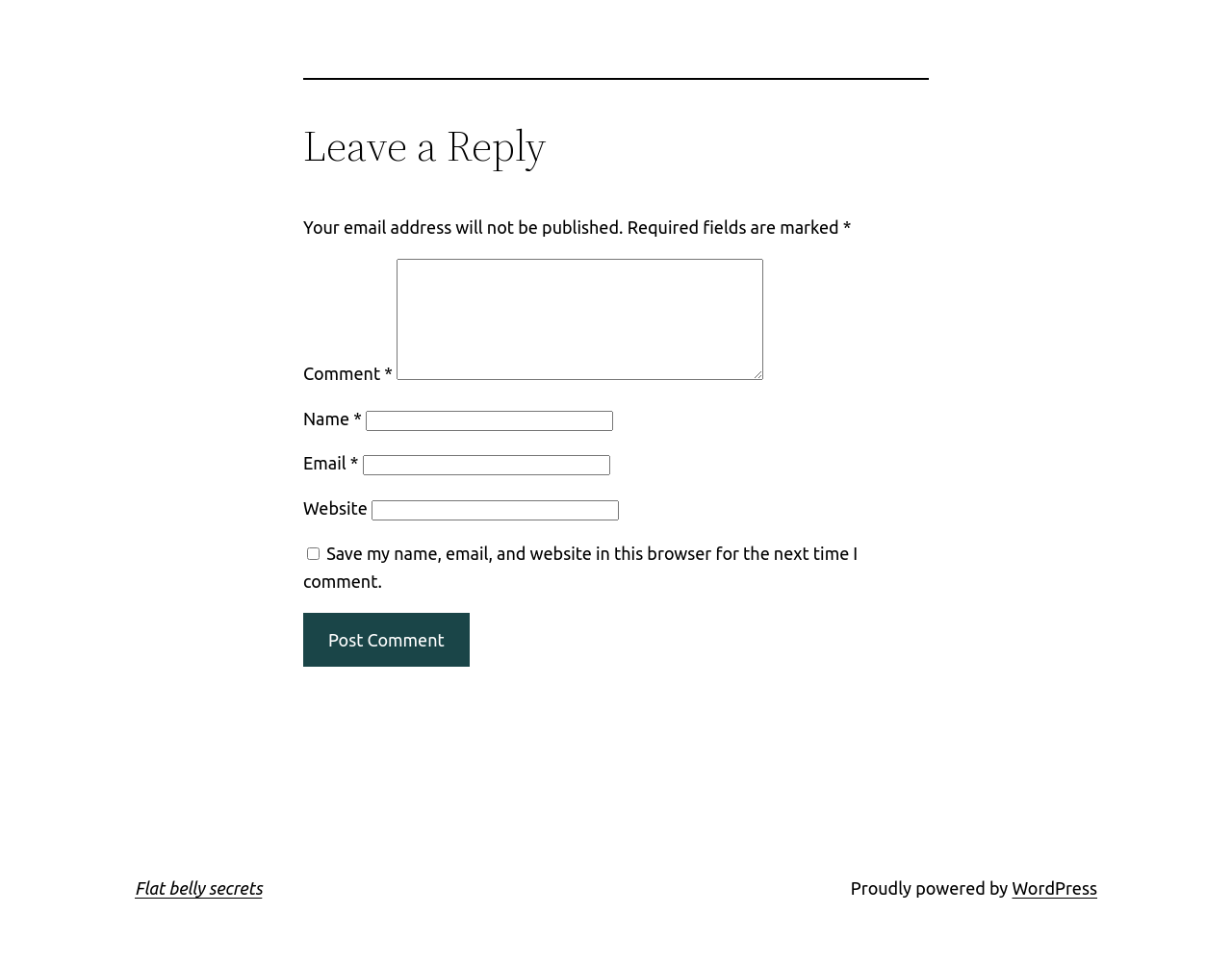Provide your answer in one word or a succinct phrase for the question: 
What is the name of the platform powering this website?

WordPress